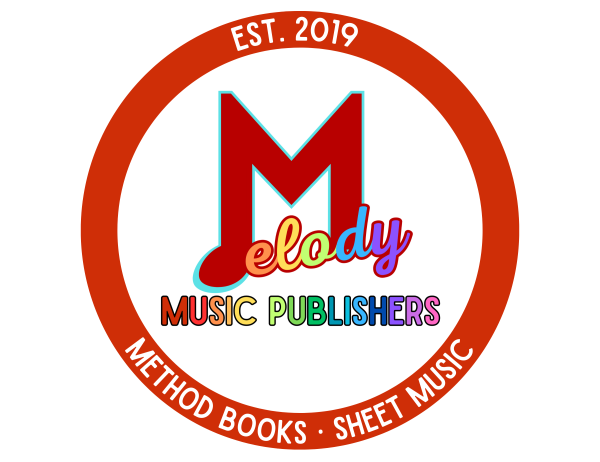Produce a meticulous caption for the image.

The image prominently features the logo of "Melody Music Publishers," which represents a vibrant and colorful brand established in 2019. The logo displays a large red letter "M" at the center, accompanied by the playful and eye-catching text "elody" in a gradient of colors. Surrounding the central elements is a circular orange border that includes the words "MUSIC PUBLISHERS" in bold lettering, emphasizing the company's focus on music-related products. Below this, the phrase "METHOD BOOKS · SHEET MUSIC" indicates the types of publications available, suggesting a wide range of resources for music educators and students alike. This logo encapsulates the creative spirit of a modern music publishing company dedicated to enriching the learning experience for aspiring musicians.